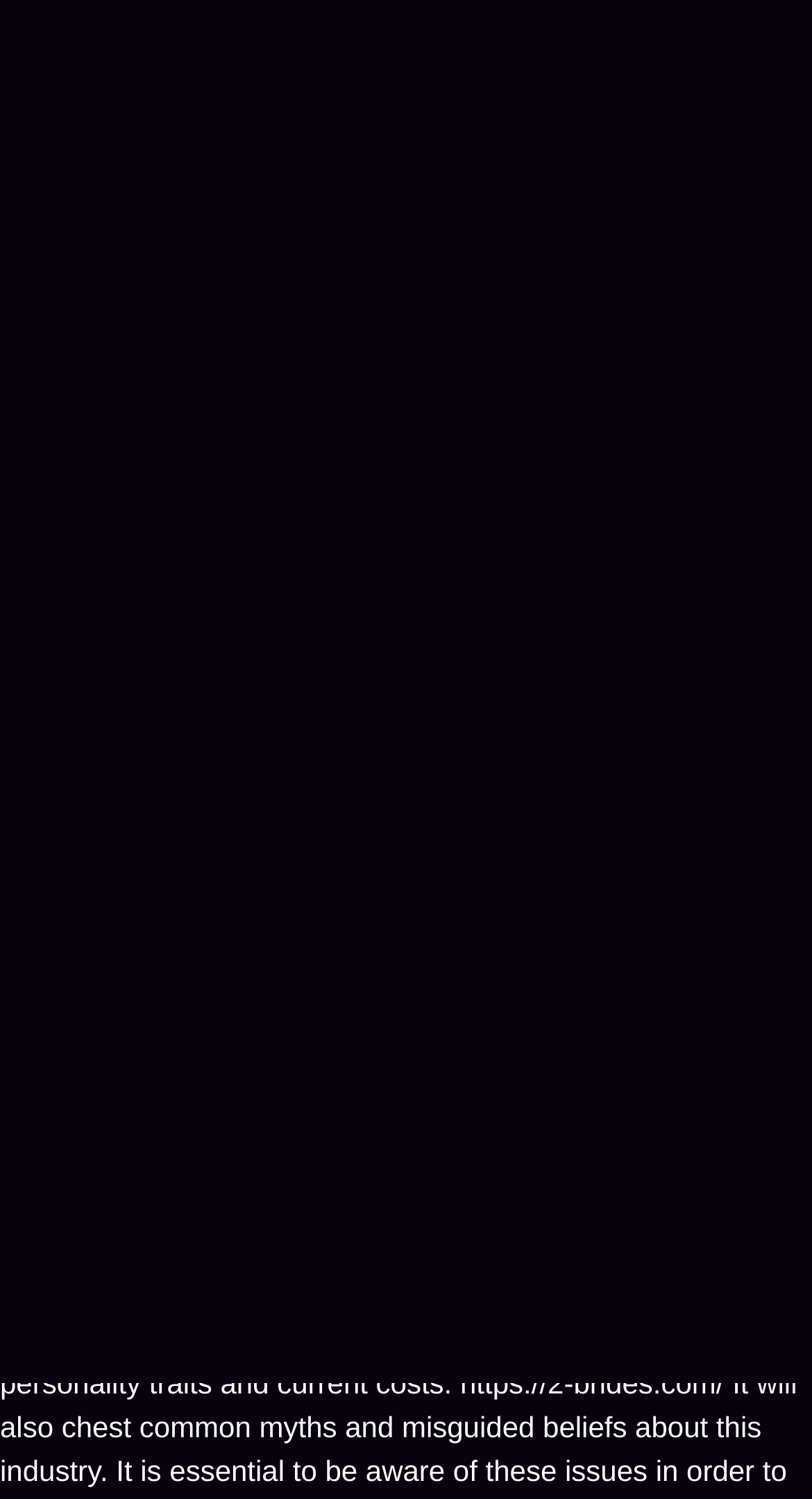Give an extensive and precise description of the webpage.

This webpage appears to be a blog post or article discussing the topic of foreign wives and mail-order brides. At the top of the page, there is a header section with a title "GETTING MY FOREIGN WIVES TO US" in a prominent font size. Below the title, there is a section with the post date "4.2.2023" and the author's name "lorenzo".

The main content of the page is divided into several paragraphs of text. The first paragraph starts with the sentence "When people imagine bringing my foreign wives or girlfriends to us, they usually picture women out of Latina America, Asia or Europe." and continues to describe the characteristics of these women. The text is positioned at the top-left of the page, spanning almost the entire width of the page.

Below the first paragraph, there are several links to external websites, including one to an article about healthy reasons to masturbate and another to a website about mail-order wives. These links are positioned on the left side of the page, with the text wrapping around them.

The subsequent paragraphs discuss the process of bringing a foreign spouse to the United States, including the importance of following immigration rules and procedures. There is also a mention of the benefits of seeking the aid of a knowledgeable immigration lawyer. The text is dense and informative, with no images or other multimedia elements breaking up the content.

At the bottom of the page, there is another link to a website about mail-order brides, positioned on the right side of the page. Overall, the page has a simple and straightforward layout, with a focus on presenting information and resources related to the topic of foreign wives and mail-order brides.